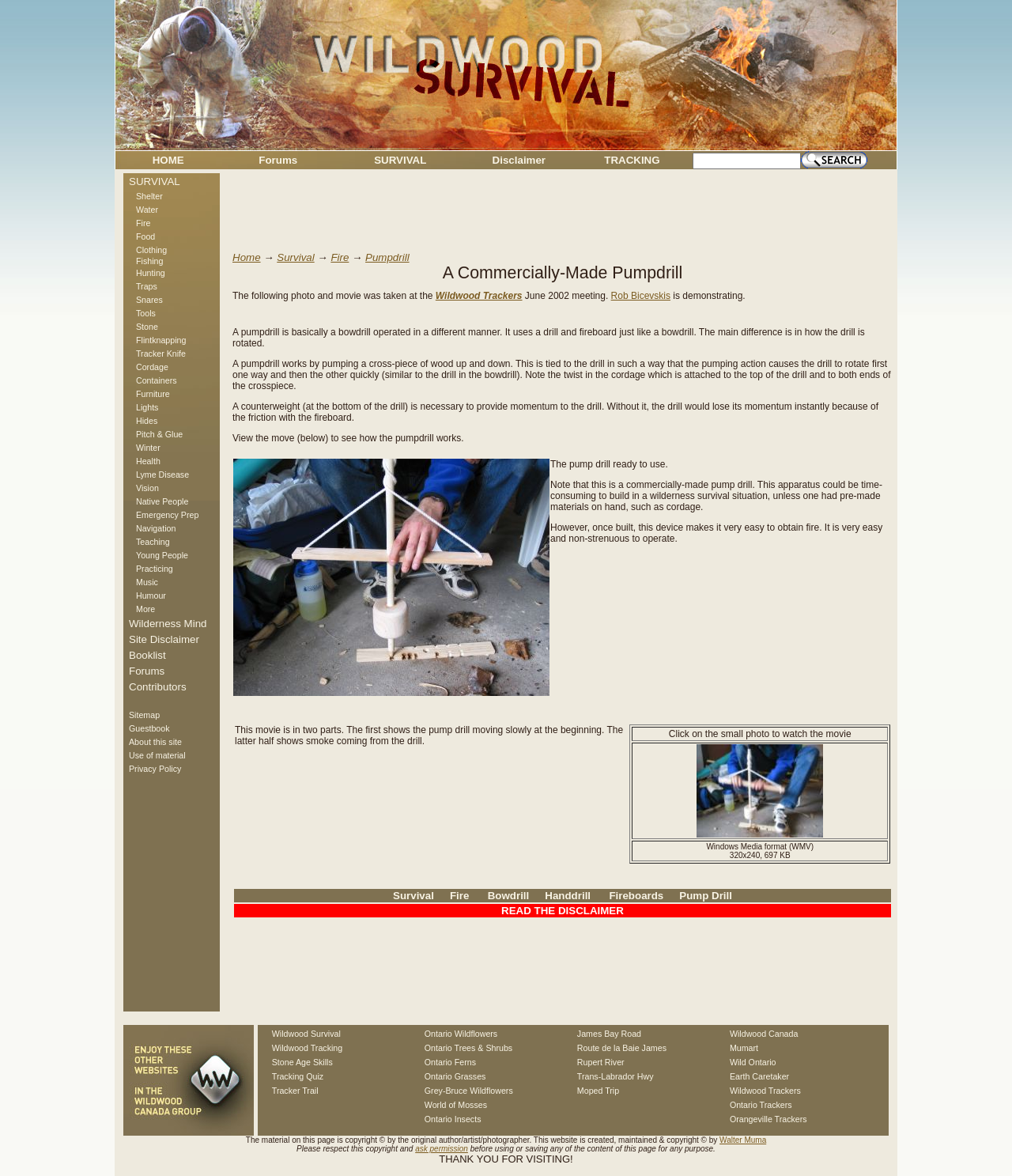How many links are there in the top navigation bar?
Can you offer a detailed and complete answer to this question?

The top navigation bar has links to 'HOME', 'Forums', 'SURVIVAL', 'Disclaimer', 'TRACKING', and 'Search', which makes a total of 6 links.